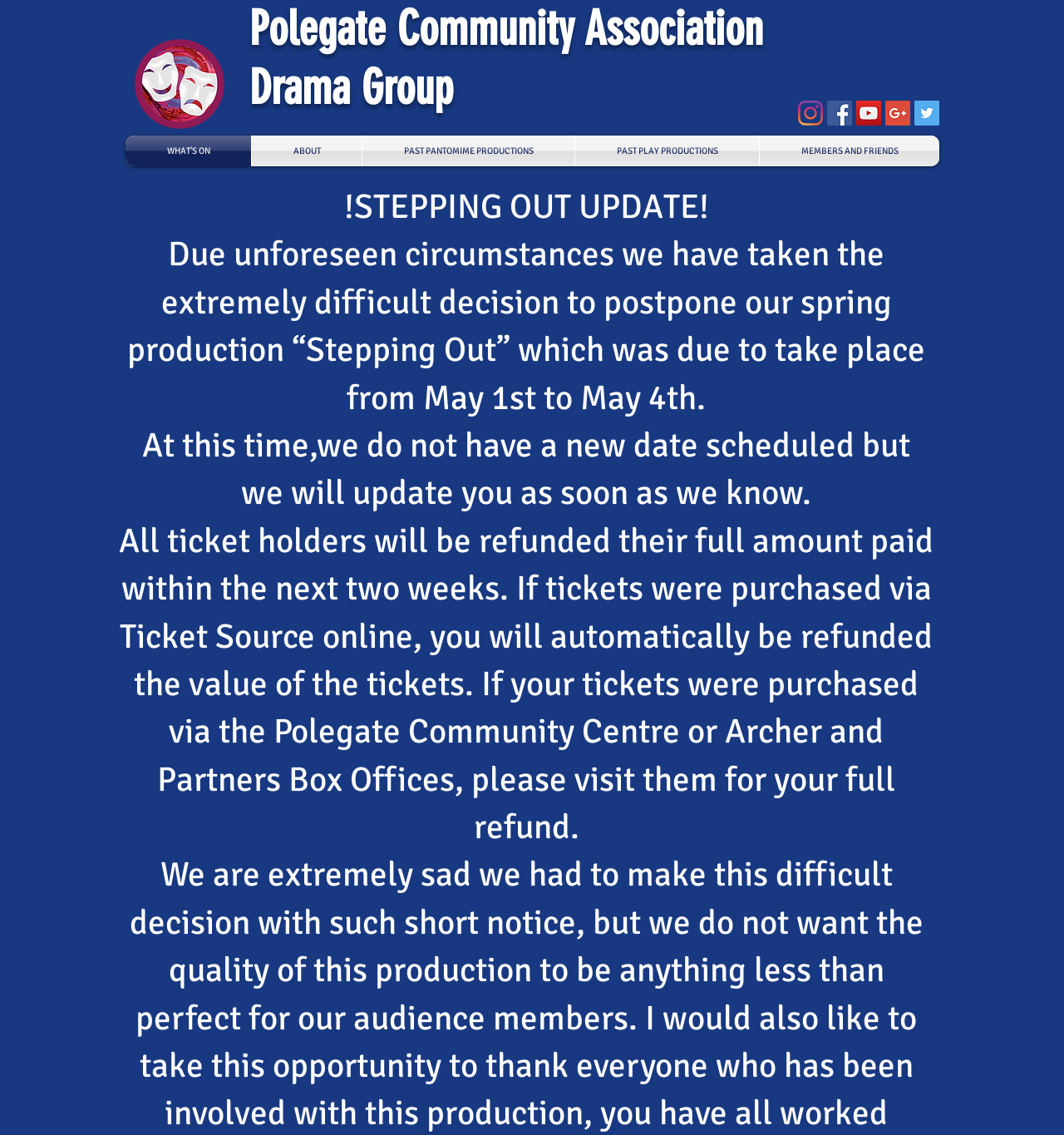Create a detailed narrative of the webpage’s visual and textual elements.

The webpage is for the Polegate Community Association Drama Group, featuring a logo image at the top left corner. Below the logo is a heading that displays the group's name. To the right of the heading is a social bar with five social media icons, including Instagram, Facebook, YouTube, Google+, and Twitter, each with a corresponding link.

Below the social bar is a navigation menu with five links: "WHAT'S ON", "ABOUT", "PAST PANTOMIME PRODUCTIONS", "PAST PLAY PRODUCTIONS", and "MEMBERS AND FRIENDS". 

The main content of the page is an update about the postponement of their spring production "Stepping Out" due to unforeseen circumstances. The update is divided into three paragraphs, with the first paragraph announcing the postponement, the second paragraph stating that a new date has not been scheduled yet, and the third paragraph explaining the refund process for ticket holders.